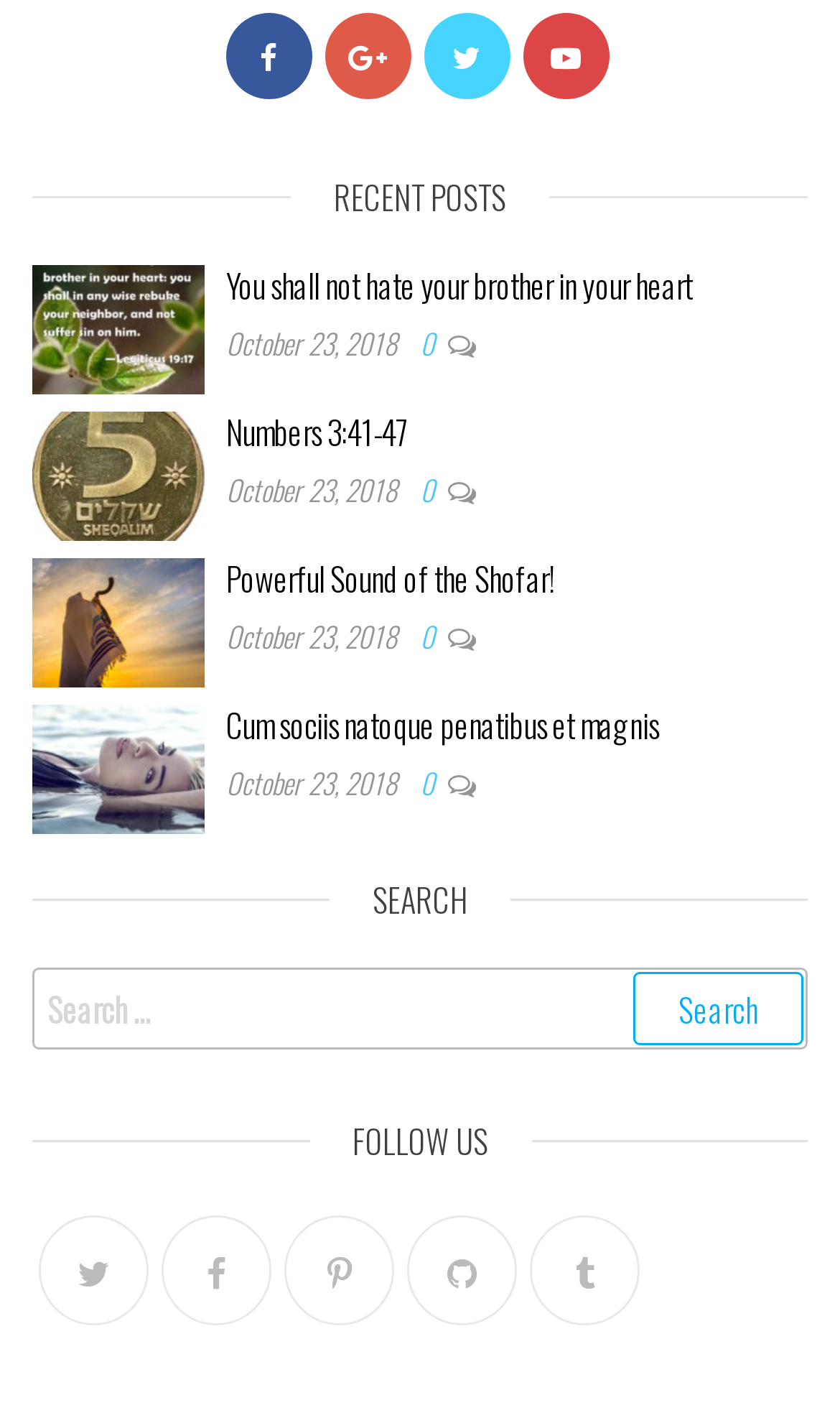Determine the bounding box coordinates of the target area to click to execute the following instruction: "Click on the 'Numbers 3:41-47' link."

[0.038, 0.315, 0.244, 0.349]